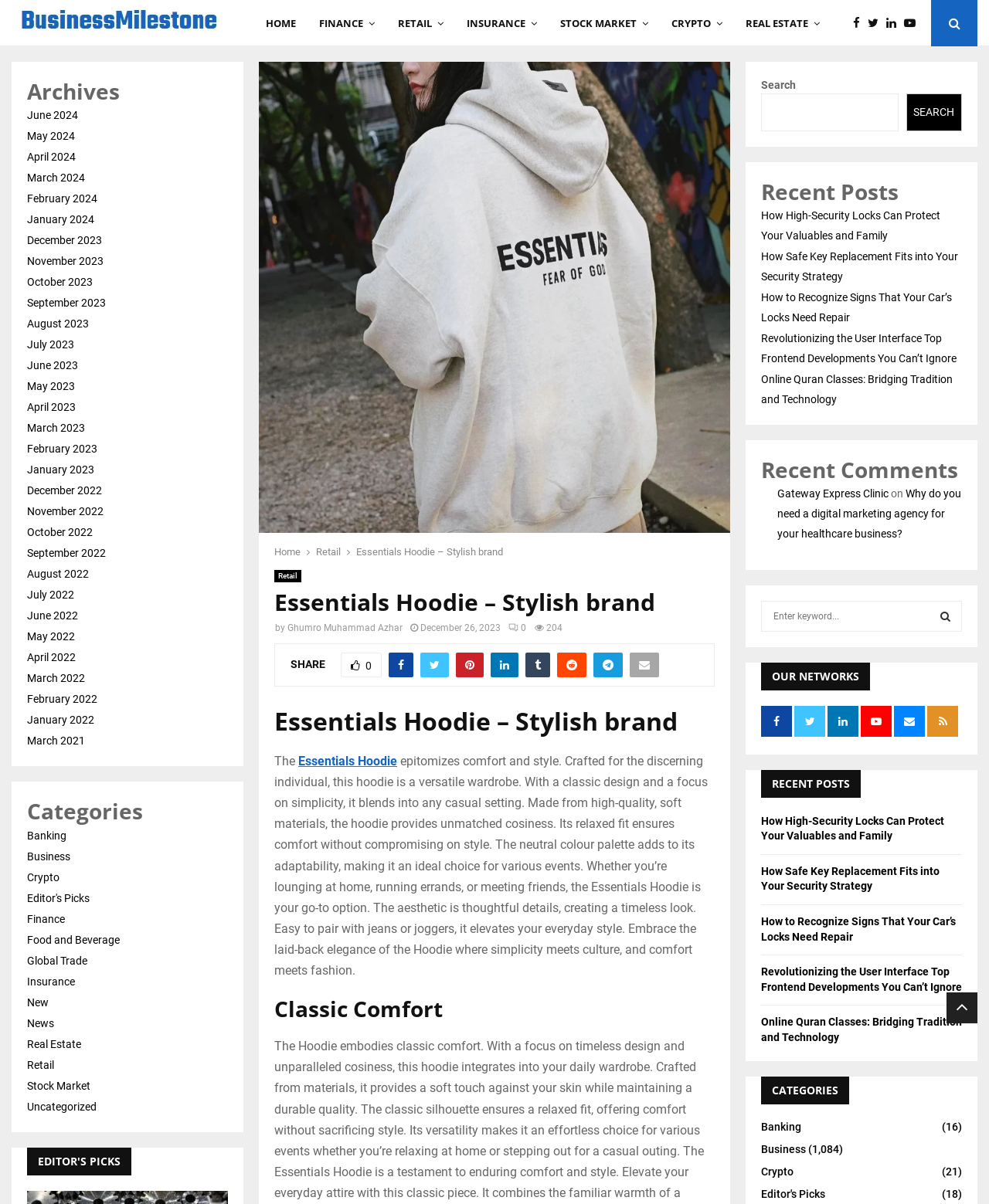Please determine the bounding box coordinates of the element's region to click in order to carry out the following instruction: "Read more about Classic Comfort". The coordinates should be four float numbers between 0 and 1, i.e., [left, top, right, bottom].

[0.277, 0.826, 0.723, 0.849]